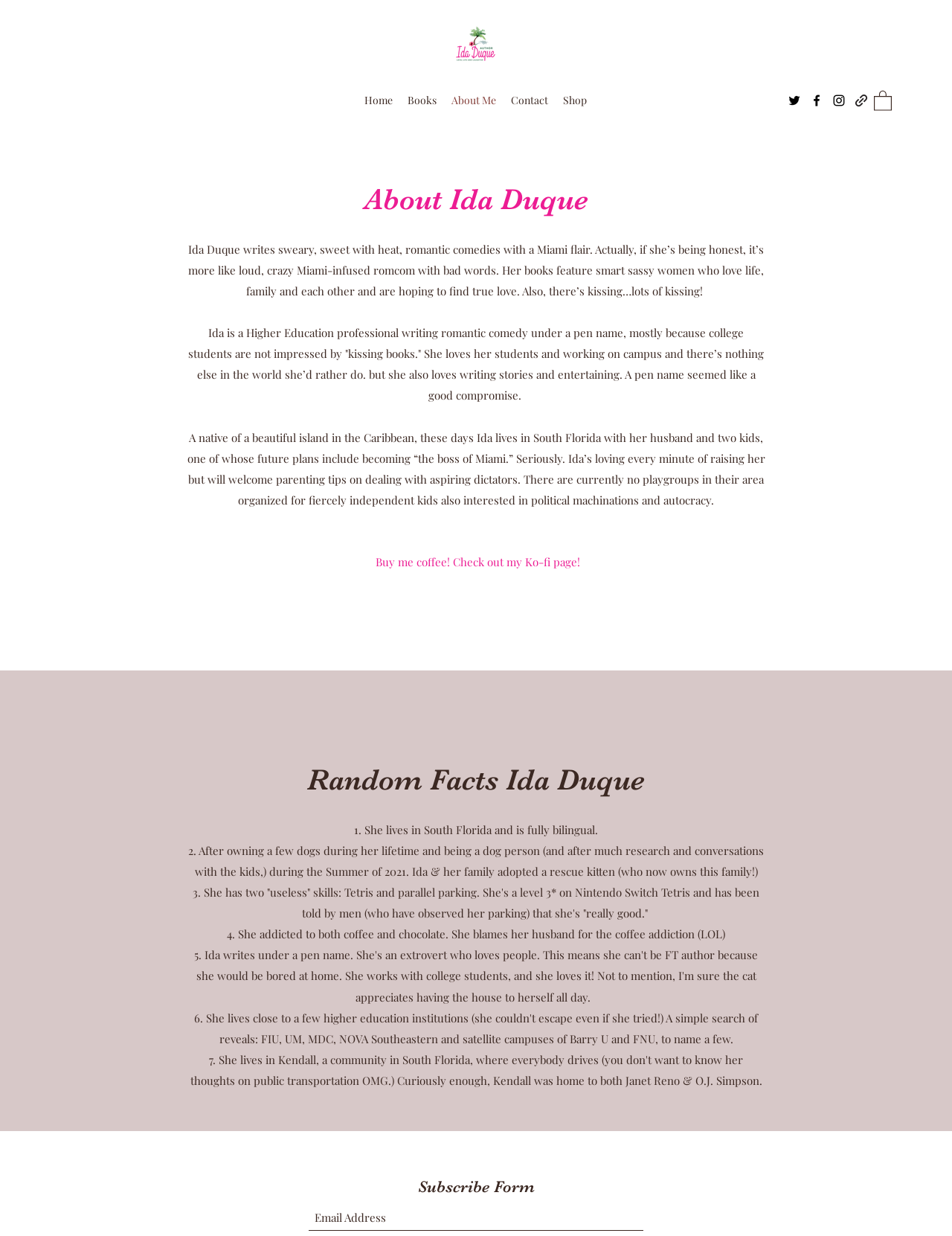Identify the bounding box coordinates of the clickable section necessary to follow the following instruction: "Read more about Maha". The coordinates should be presented as four float numbers from 0 to 1, i.e., [left, top, right, bottom].

None